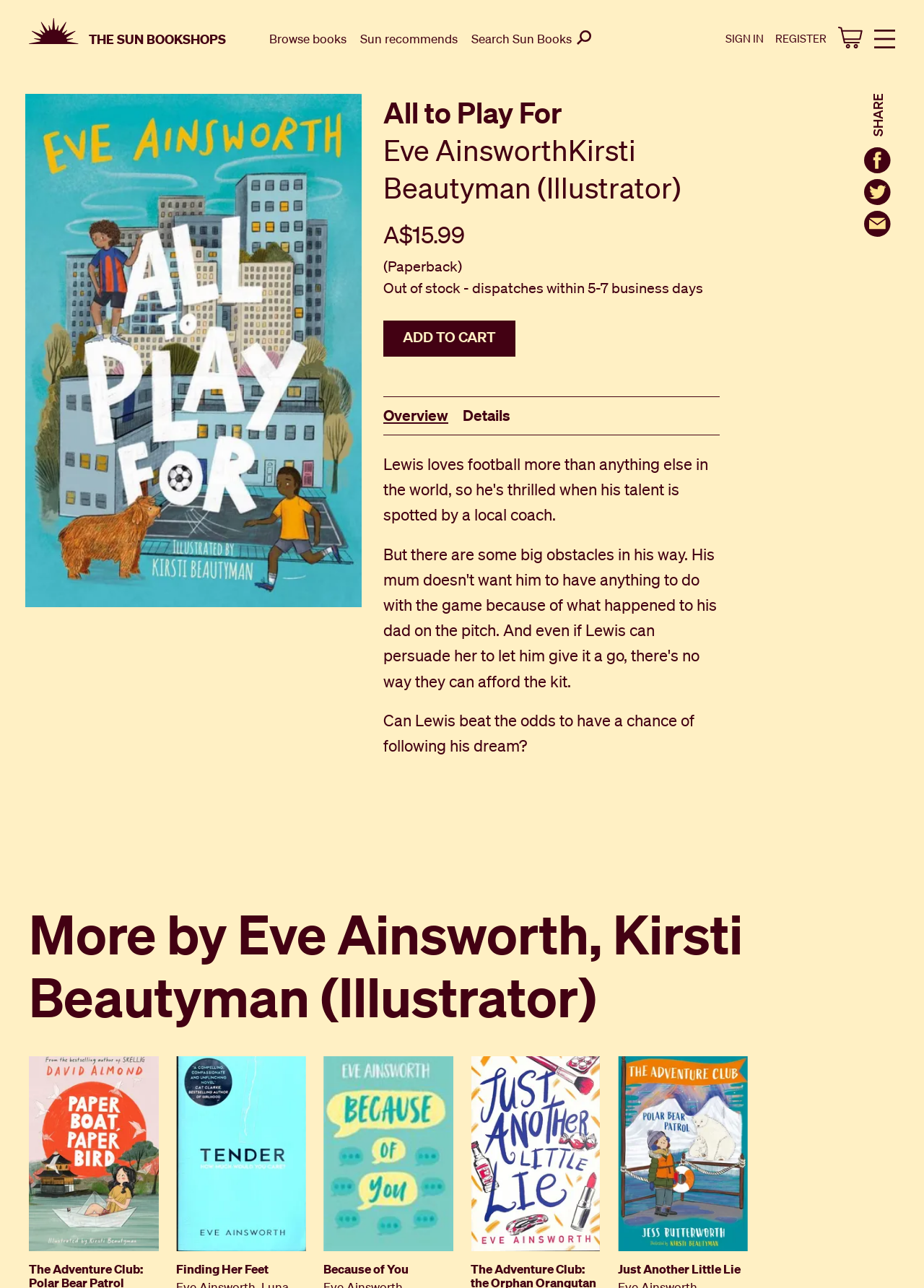Provide the bounding box coordinates of the area you need to click to execute the following instruction: "Search for a book".

[0.51, 0.022, 0.639, 0.035]